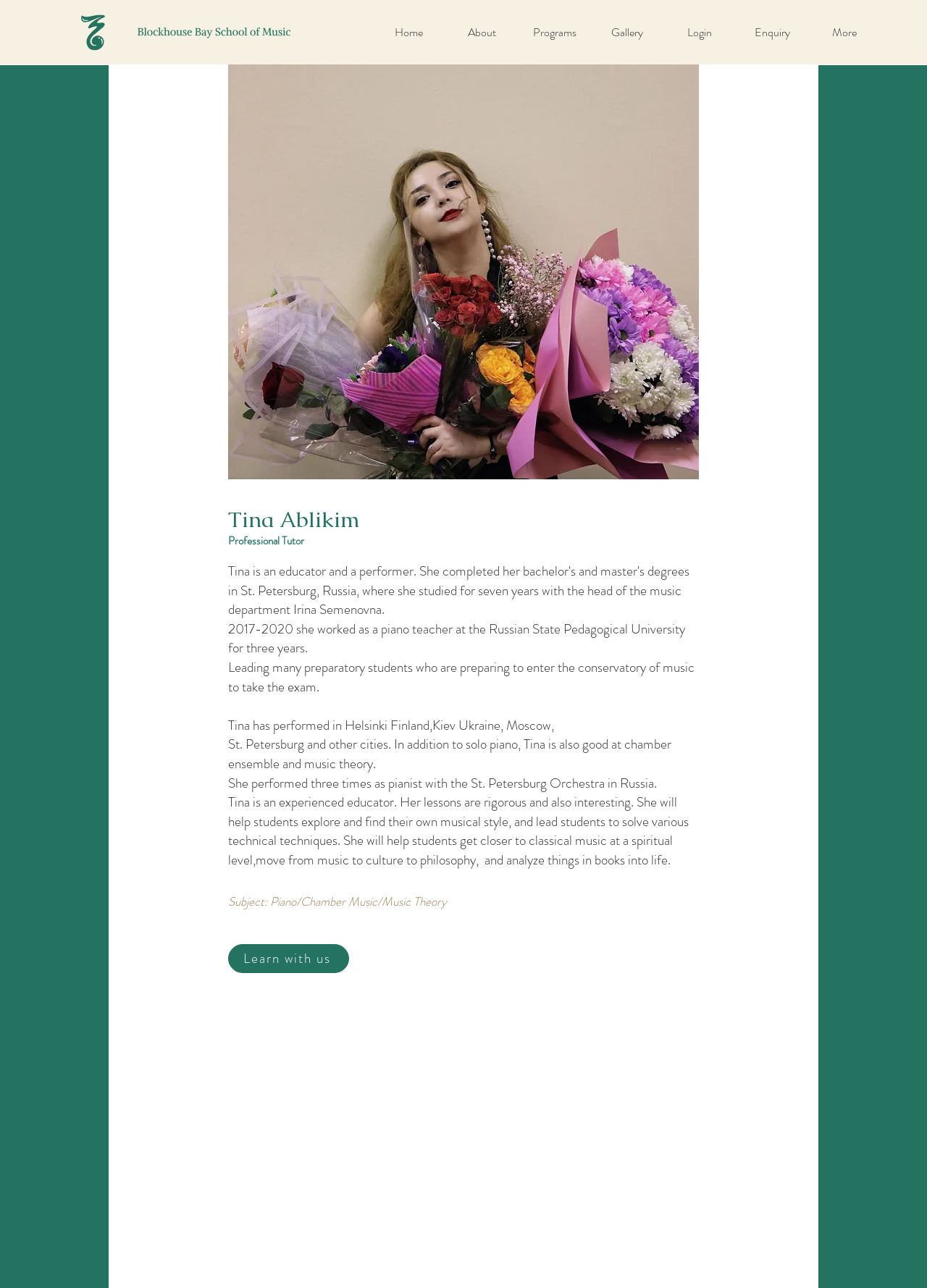Locate the bounding box of the user interface element based on this description: "#comp-klwmz20u svg [data-color="1"] {fill: #247360;}".

[0.148, 0.021, 0.313, 0.03]